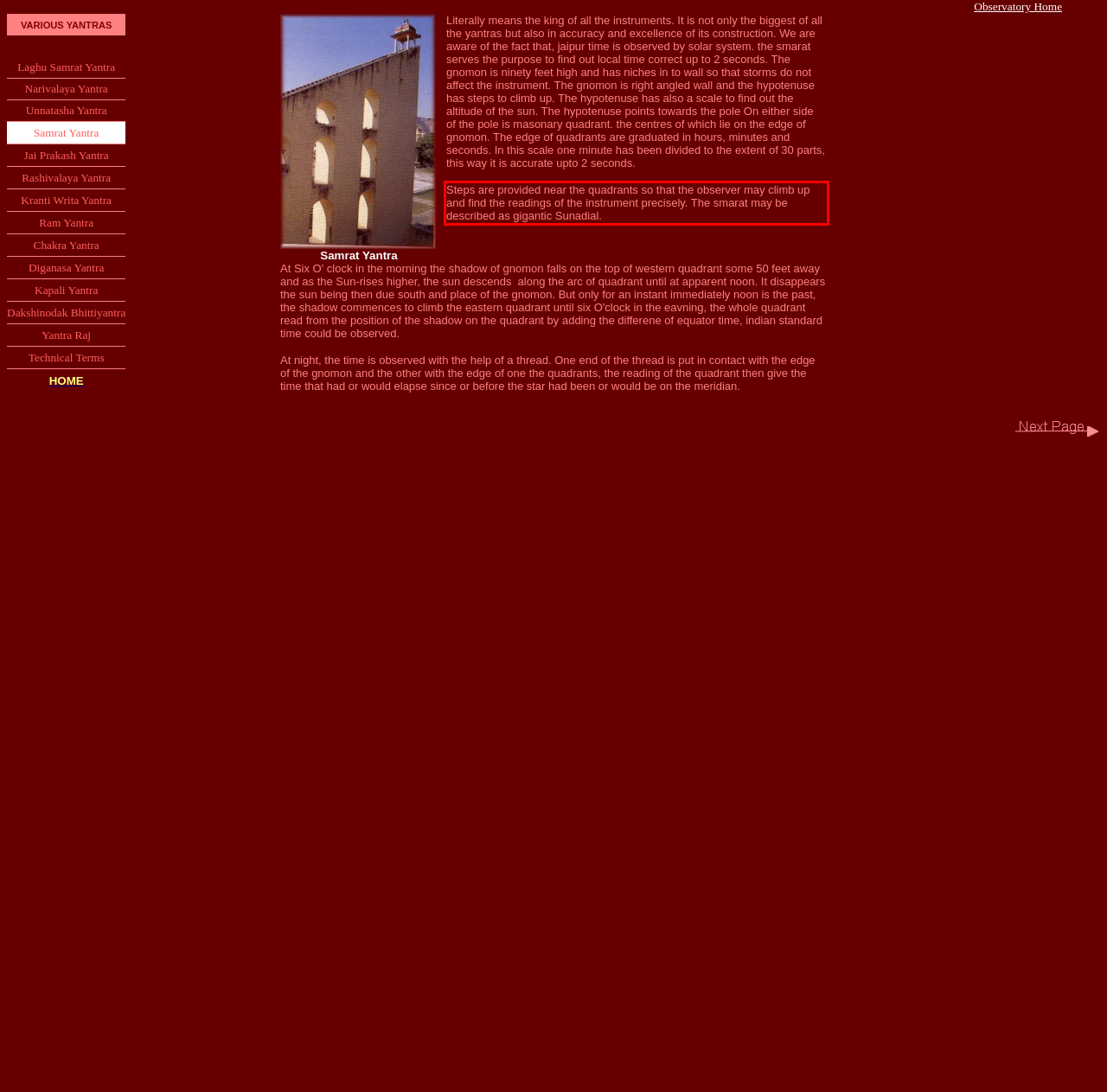Please identify the text within the red rectangular bounding box in the provided webpage screenshot.

Steps are provided near the quadrants so that the observer may climb up and find the readings of the instrument precisely. The smarat may be described as gigantic Sunadial.